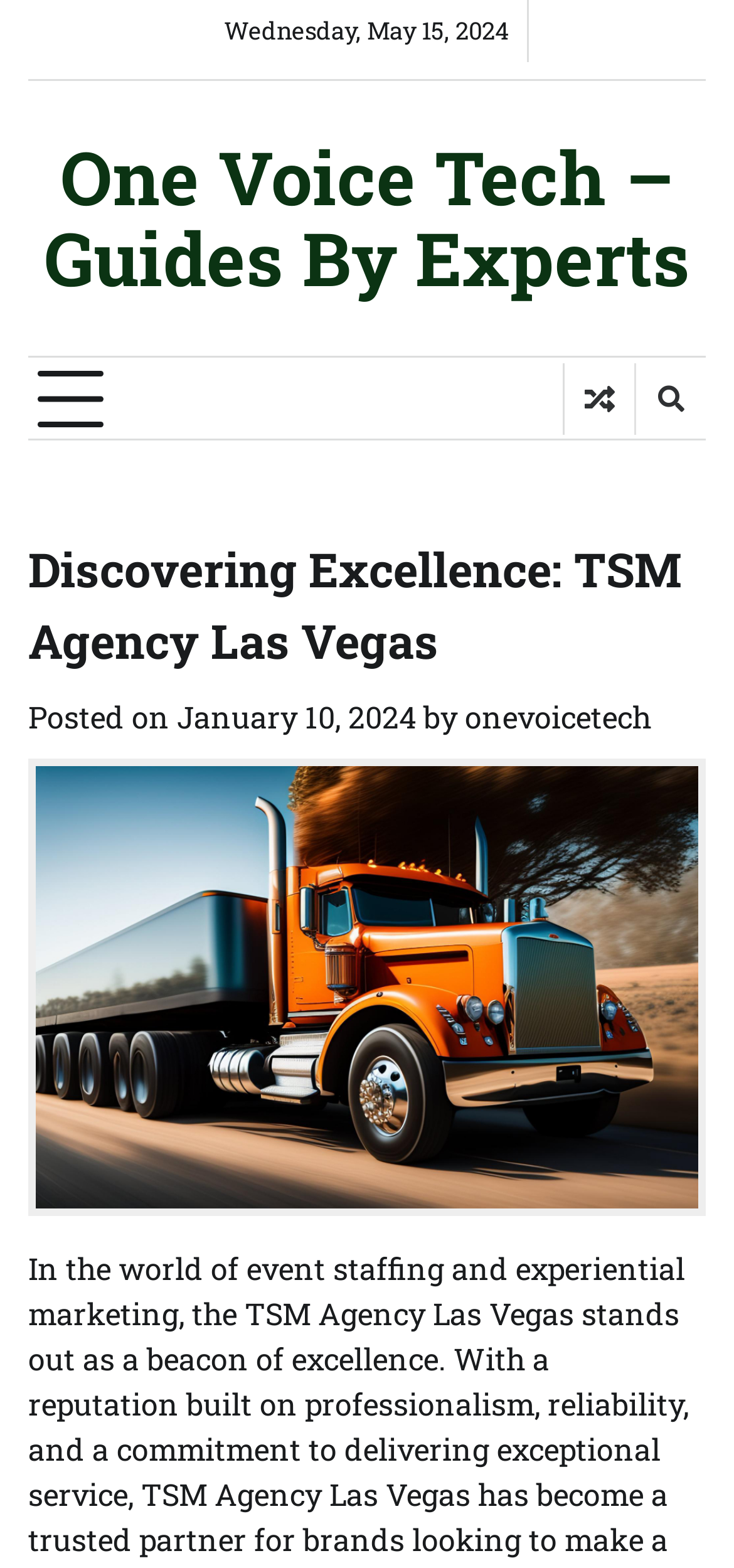Is the primary menu expanded?
Answer the question with as much detail as you can, using the image as a reference.

I found that the primary menu is not expanded by looking at the button with the text '' and seeing that its 'expanded' property is set to 'False'.